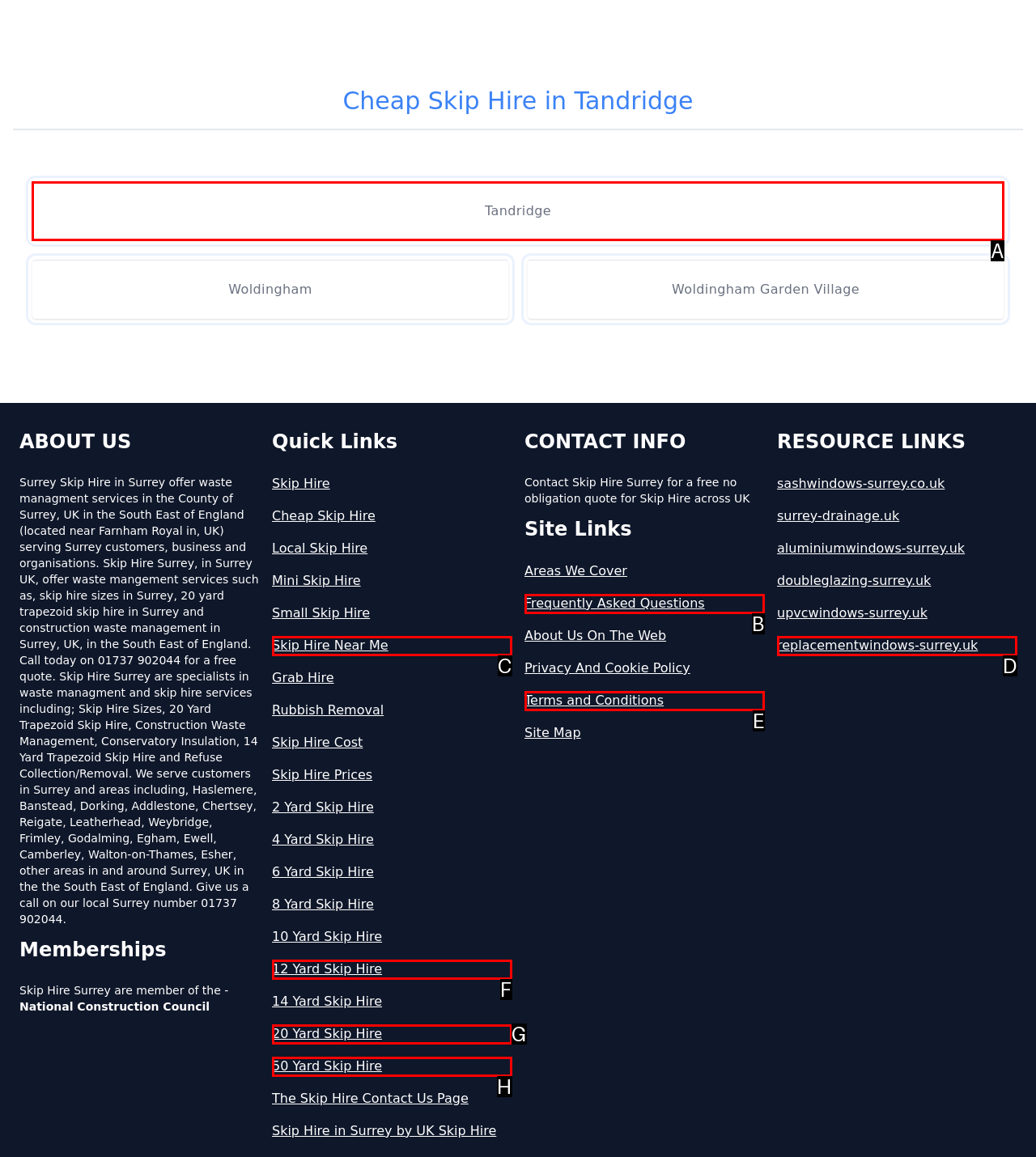Identify the HTML element to click to fulfill this task: Click on 'Tandridge'
Answer with the letter from the given choices.

A